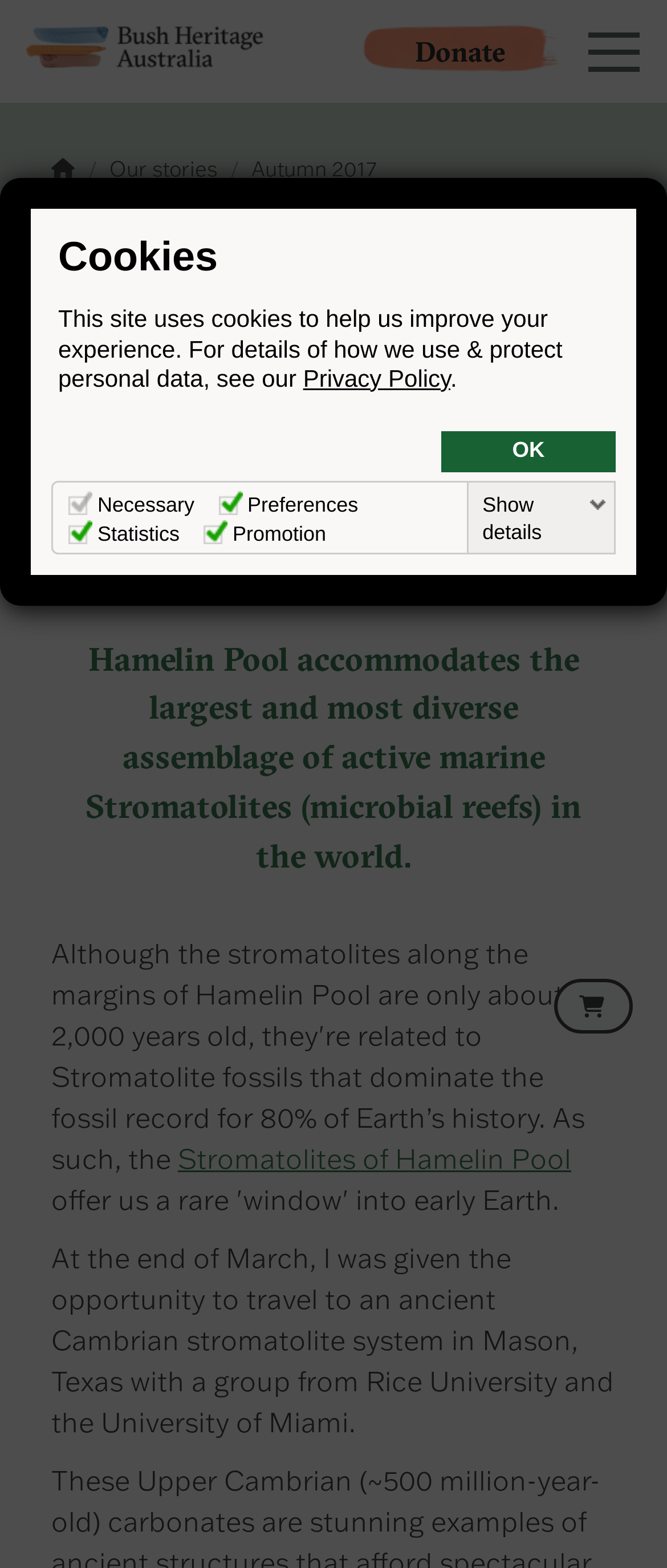Please identify the bounding box coordinates of the element on the webpage that should be clicked to follow this instruction: "Donate to the organization". The bounding box coordinates should be given as four float numbers between 0 and 1, formatted as [left, top, right, bottom].

[0.0, 0.262, 1.0, 0.327]